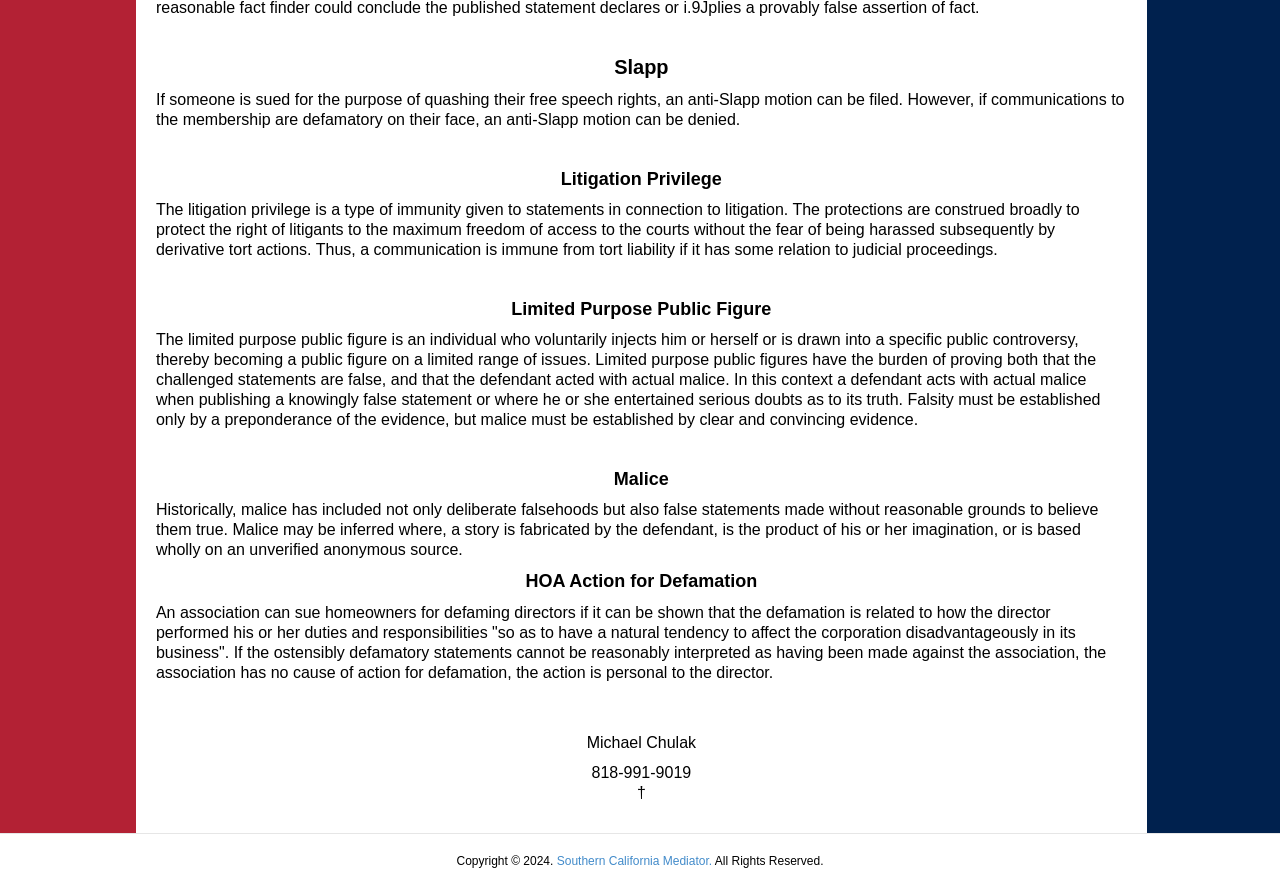Answer the question below with a single word or a brief phrase: 
Who is Michael Chulak?

Contact person